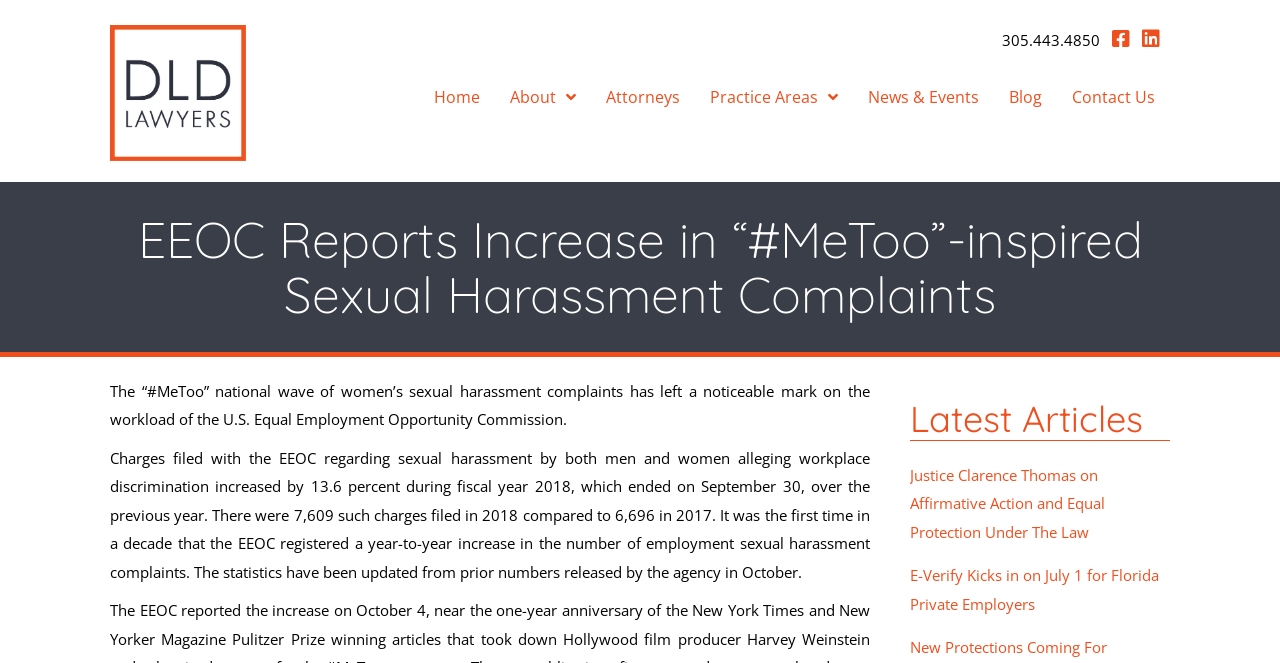What is the title of the latest article?
Using the information from the image, give a concise answer in one word or a short phrase.

Justice Clarence Thomas on Affirmative Action and Equal Protection Under The Law